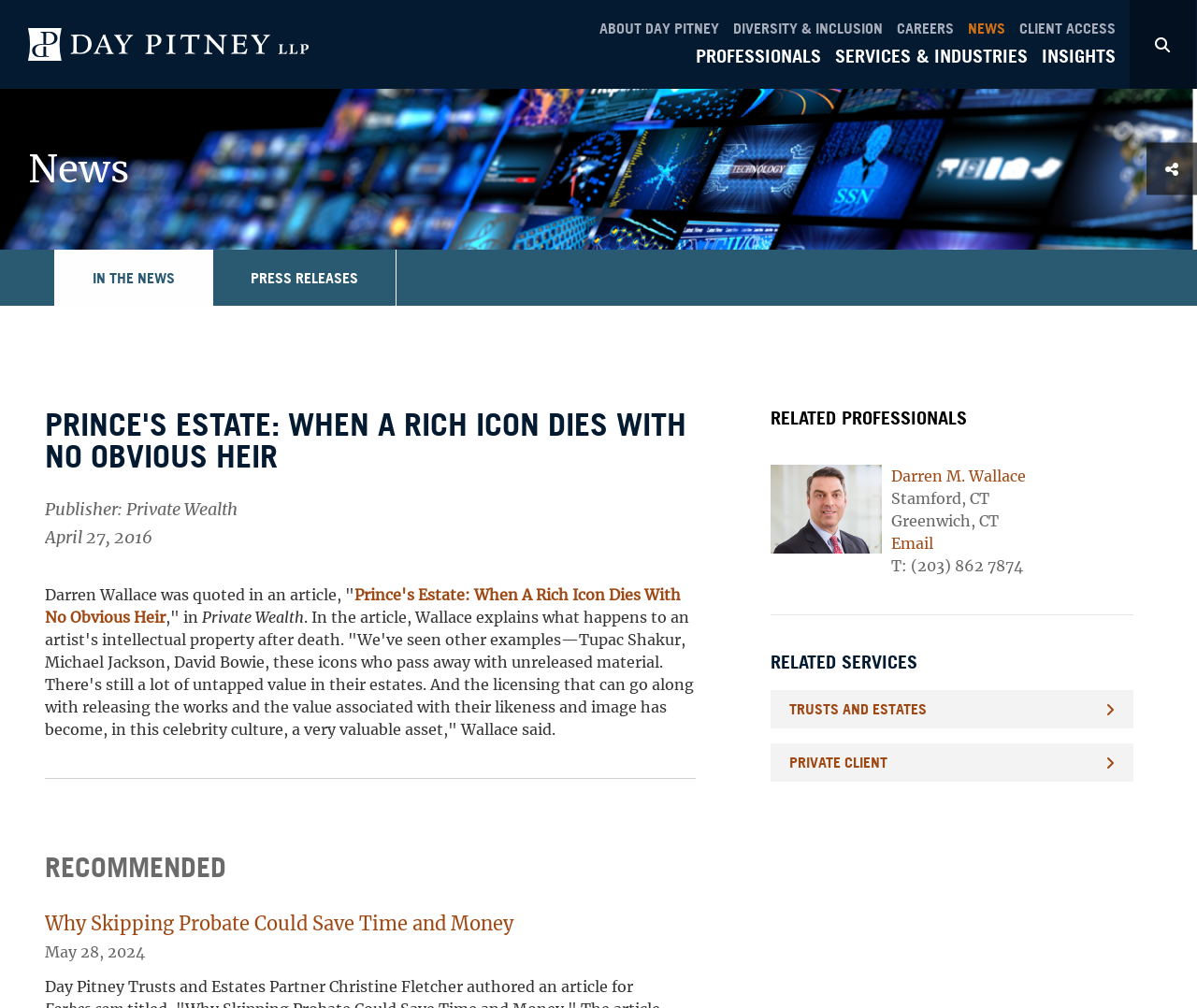By analyzing the image, answer the following question with a detailed response: What is the name of the service related to trusts and estates?

The related service is listed at the bottom of the webpage, and it is 'TRUSTS AND ESTATES', which is a link to a service provided by the law firm.